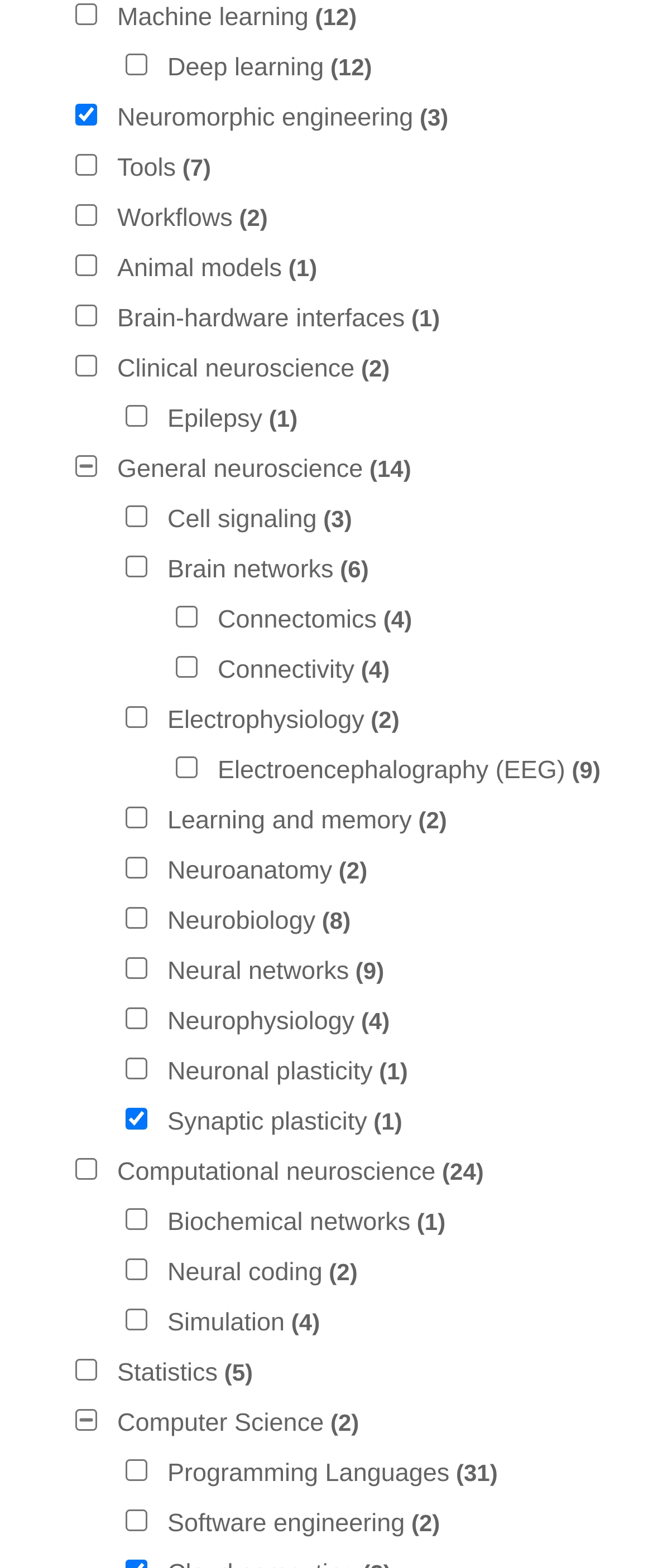Provide the bounding box coordinates for the area that should be clicked to complete the instruction: "Uncheck Synaptic plasticity".

[0.192, 0.706, 0.226, 0.72]